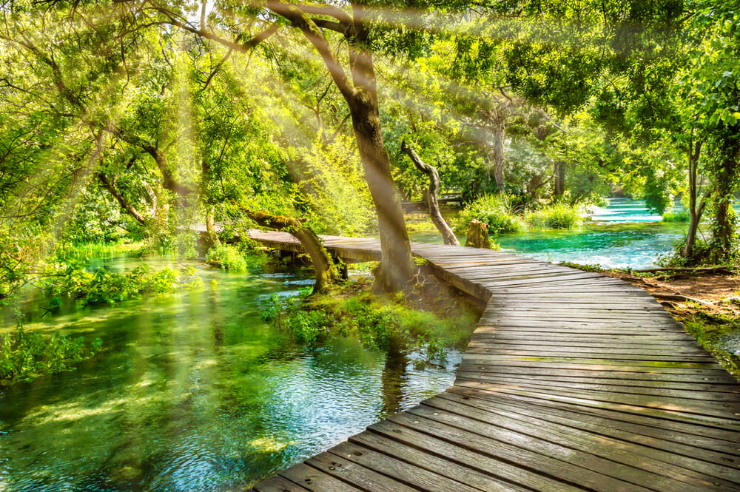What is Krka National Park renowned for?
Please ensure your answer is as detailed and informative as possible.

According to the caption, Krka National Park is renowned for its spectacular waterfalls, including Skradinski Buk, which suggests that the park is famous for its impressive waterfalls.